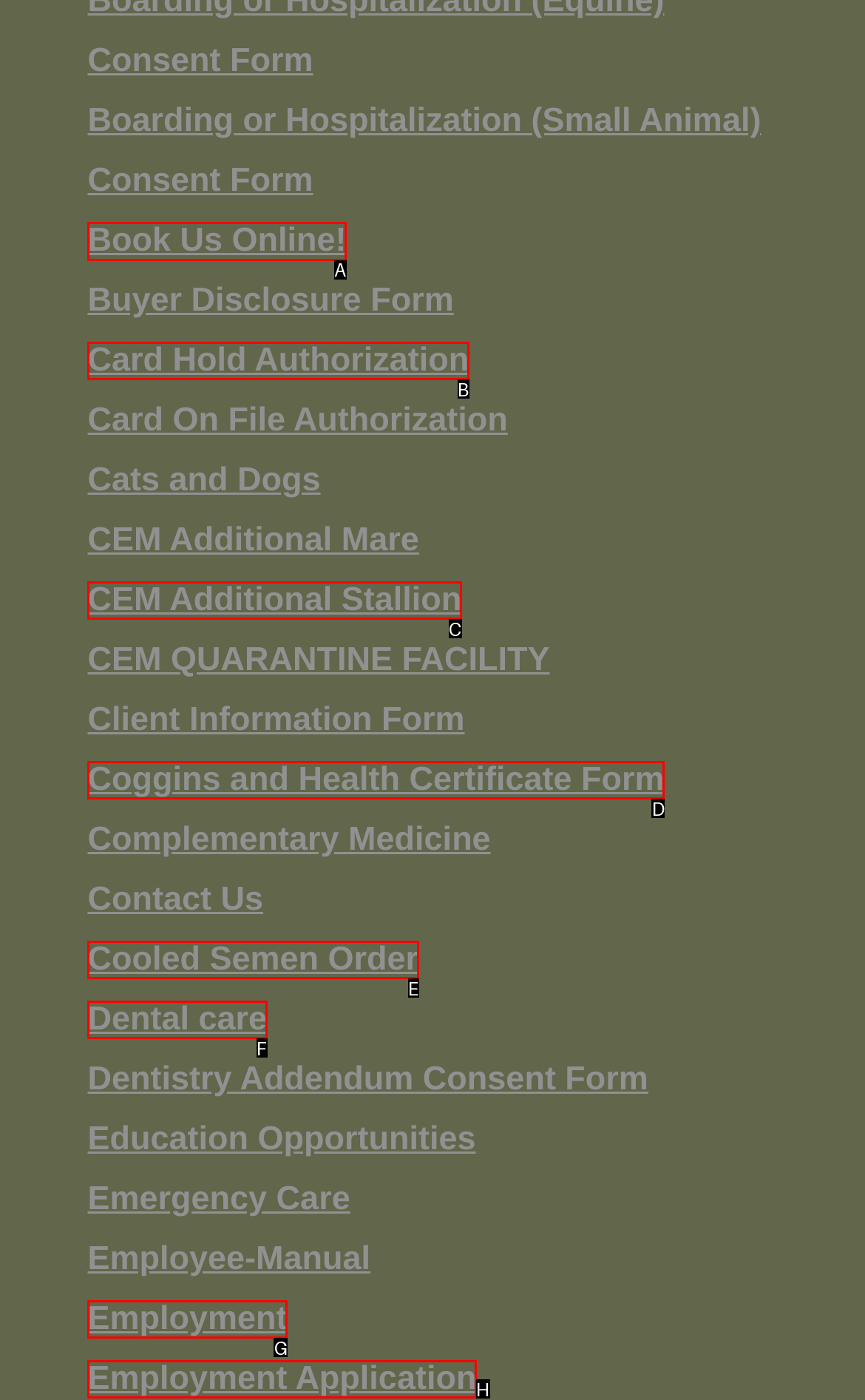Which option should be clicked to complete this task: Book an online appointment
Reply with the letter of the correct choice from the given choices.

A